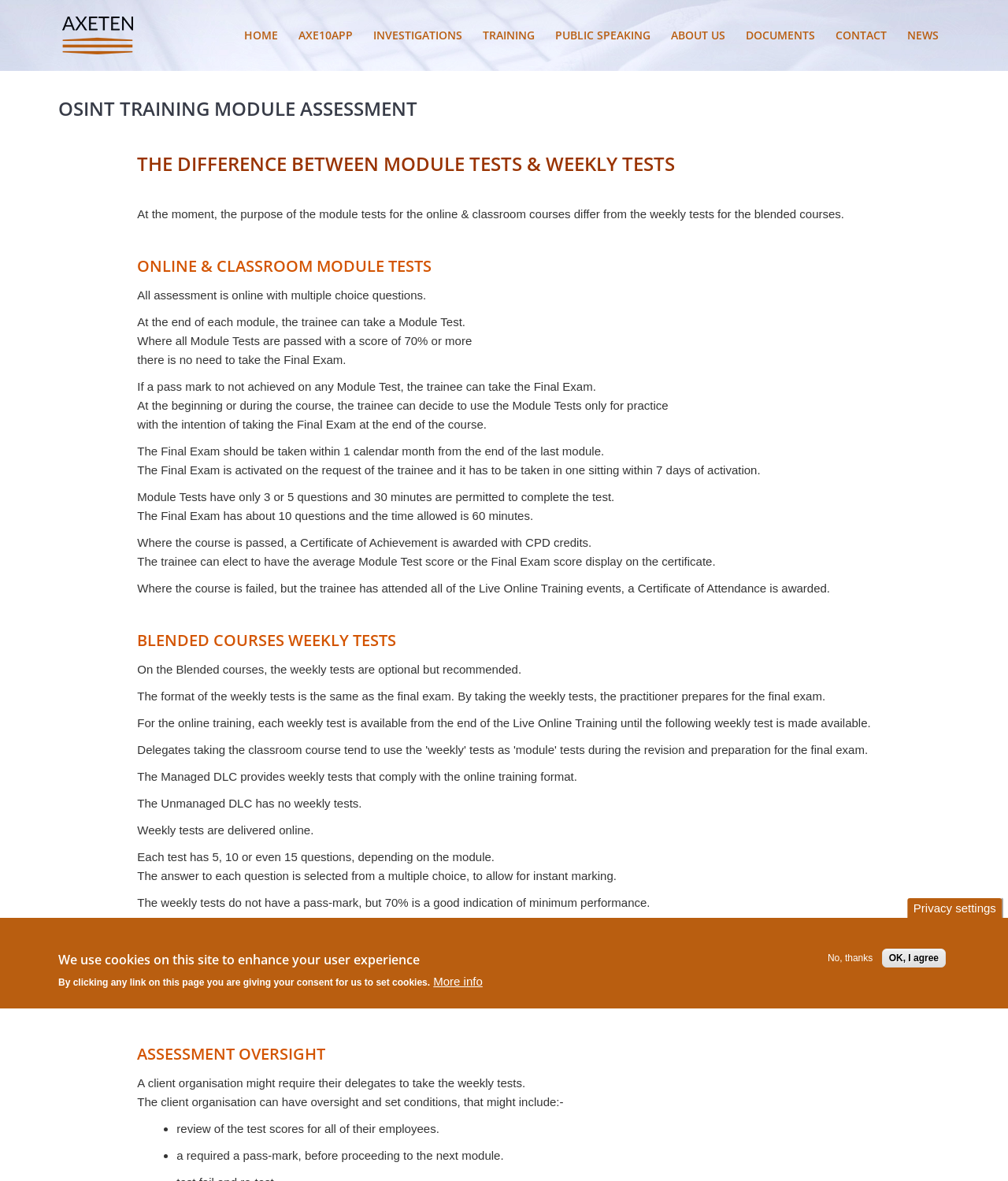Locate the bounding box coordinates of the element's region that should be clicked to carry out the following instruction: "Click on Laghu Samrat Yantra". The coordinates need to be four float numbers between 0 and 1, i.e., [left, top, right, bottom].

None